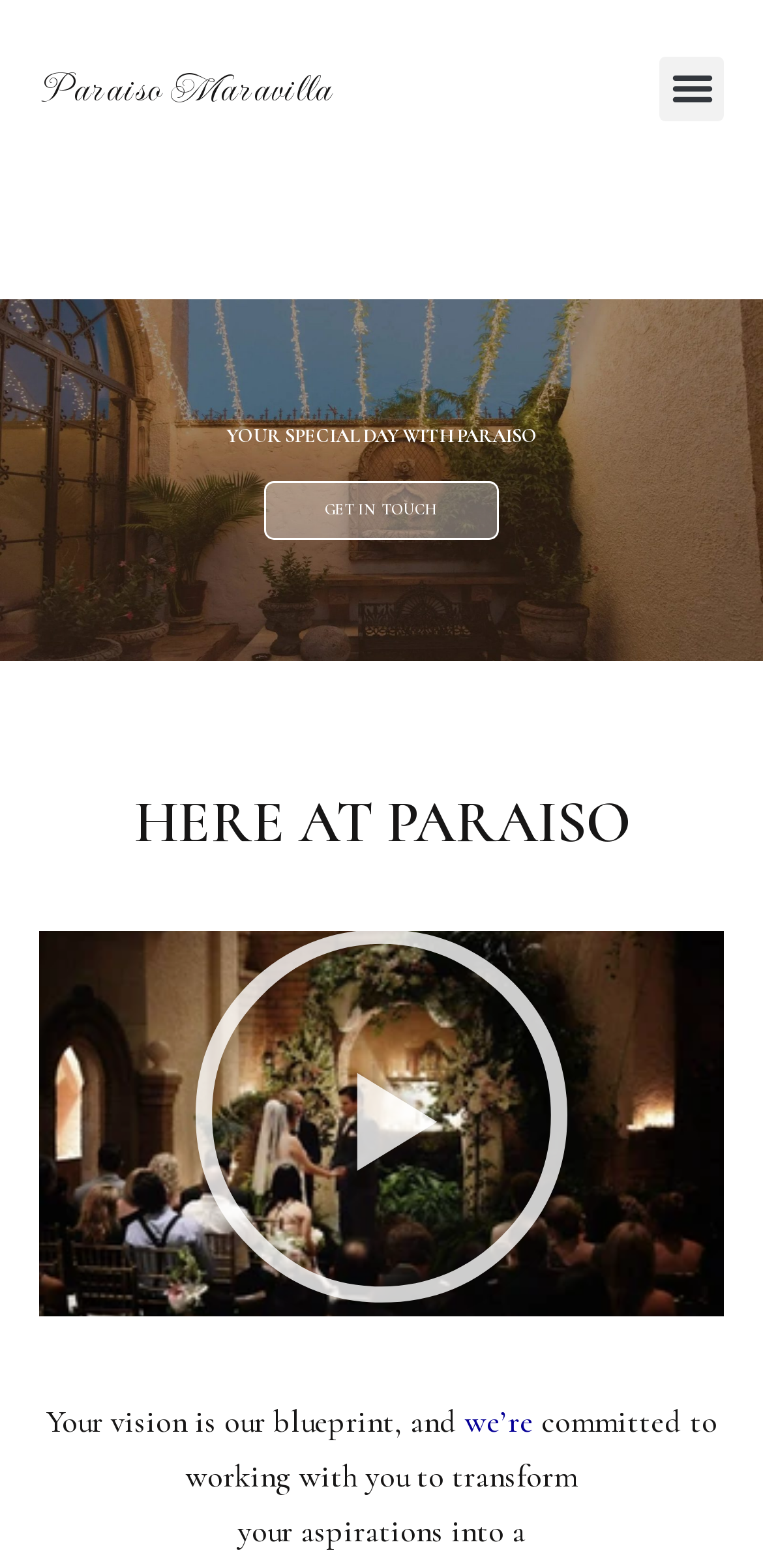What is the name of the venue?
Answer with a single word or short phrase according to what you see in the image.

Paraiso Maravilla